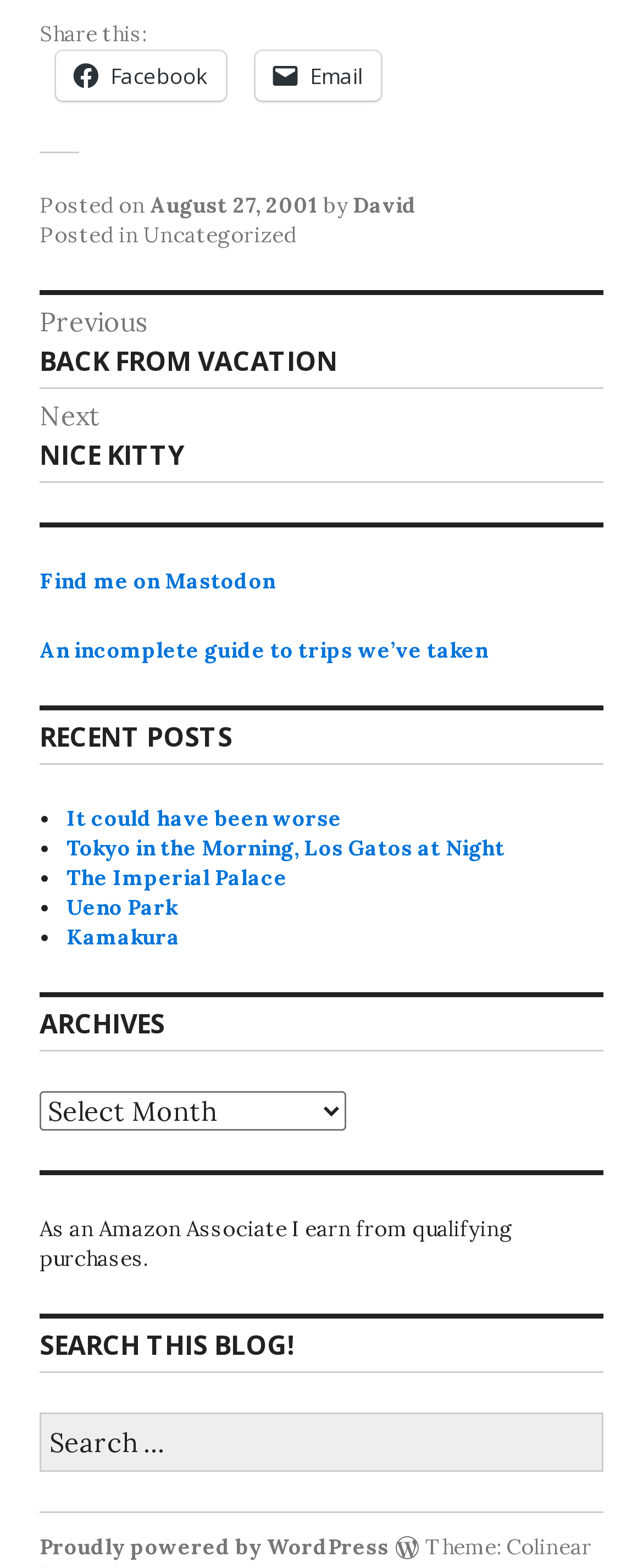What is the name of the author of the post?
Offer a detailed and full explanation in response to the question.

I found the name of the author by looking at the footer section of the webpage, where it says 'by David'.